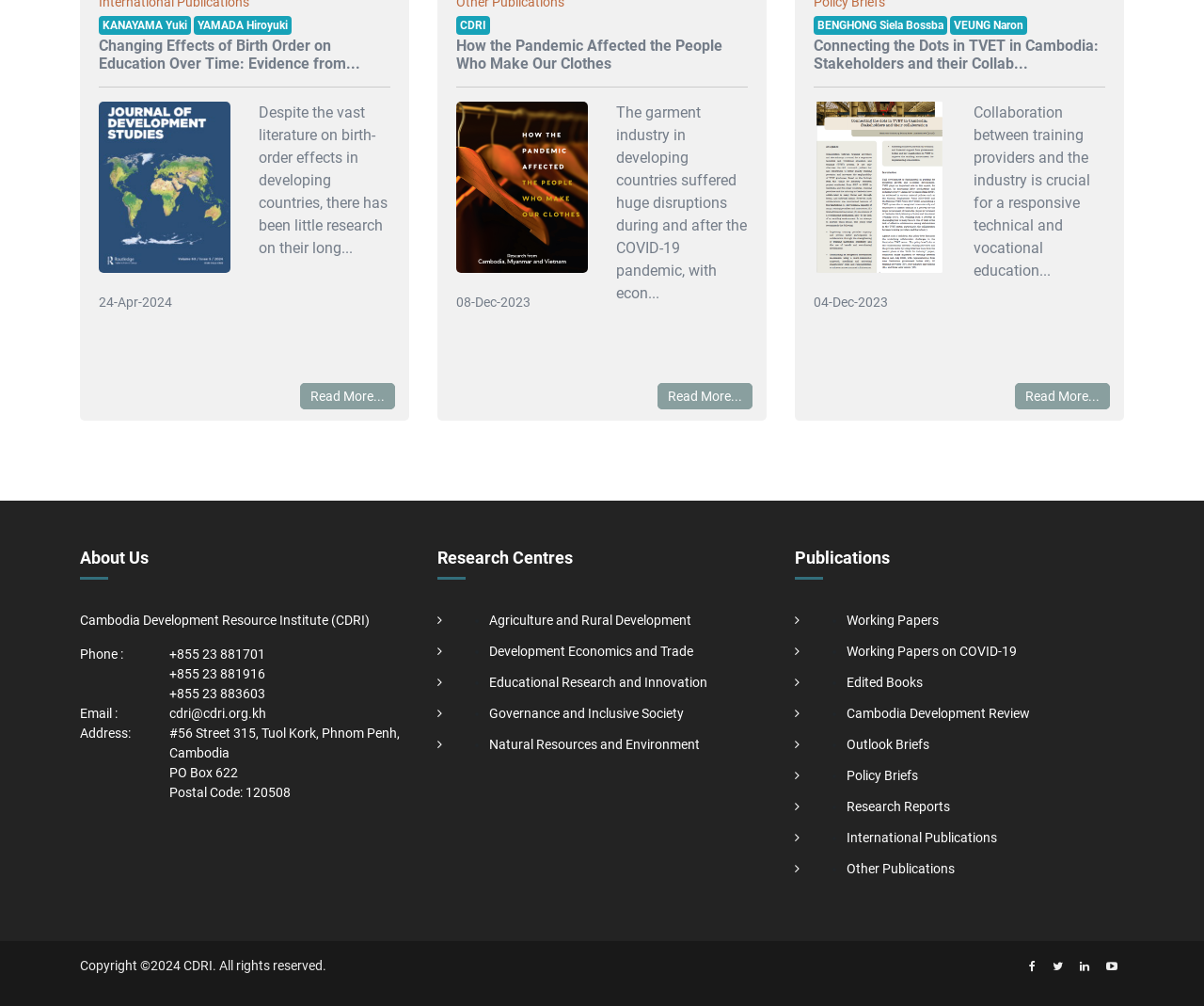What is the date of the second research article?
Examine the image and give a concise answer in one word or a short phrase.

08-Dec-2023